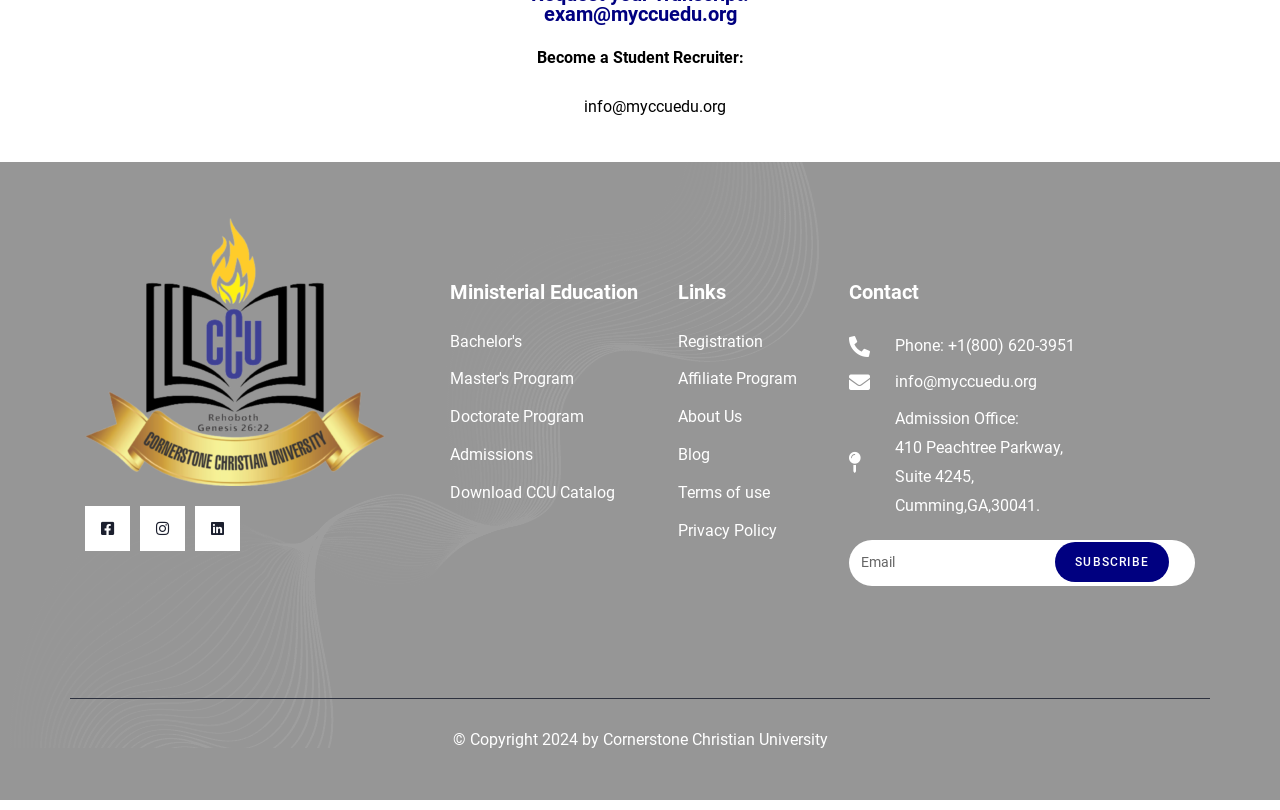Respond with a single word or phrase:
What is the address of the admission office?

410 Peachtree Parkway, Suite 4245, Cumming, GA, 30041